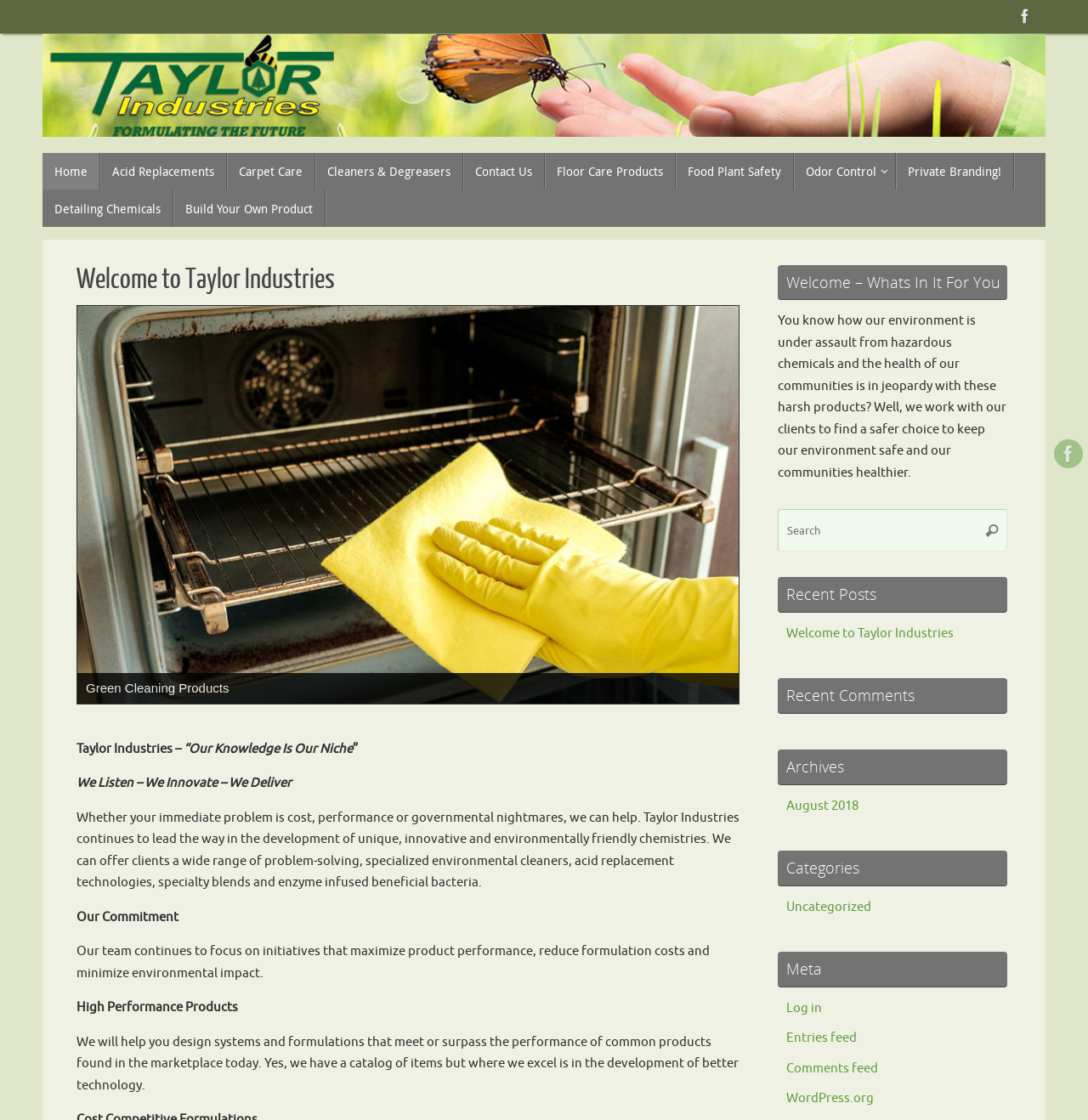How many recent posts are listed on the webpage?
Please provide a detailed answer to the question.

The recent posts section is located at the right side of the webpage and contains a single link to 'Welcome to Taylor Industries'. Therefore, there is only 1 recent post listed.